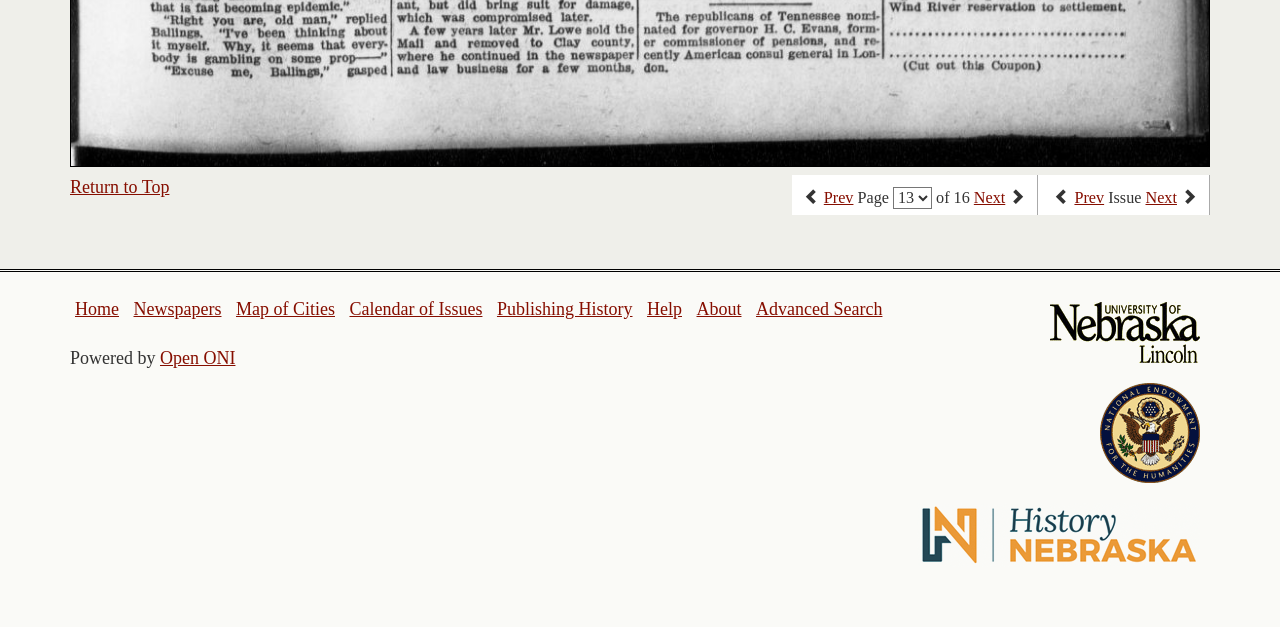How many pages are there in total? Refer to the image and provide a one-word or short phrase answer.

16